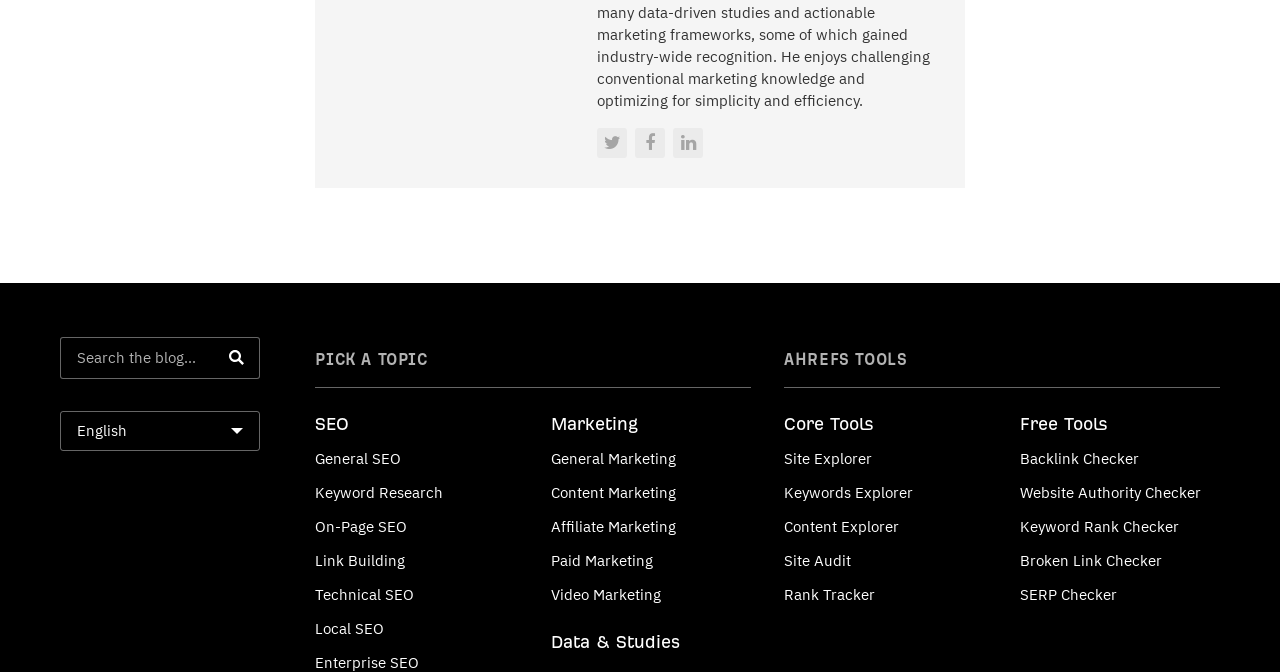What are the main categories on the webpage?
Based on the image, answer the question with as much detail as possible.

The webpage has three main sections with headings 'PICK A TOPIC', 'AHREFS TOOLS', and 'Data & Studies'. The 'PICK A TOPIC' section has subheadings 'SEO' and 'Marketing', while the 'AHREFS TOOLS' section has subheadings 'Core Tools' and 'Free Tools'.